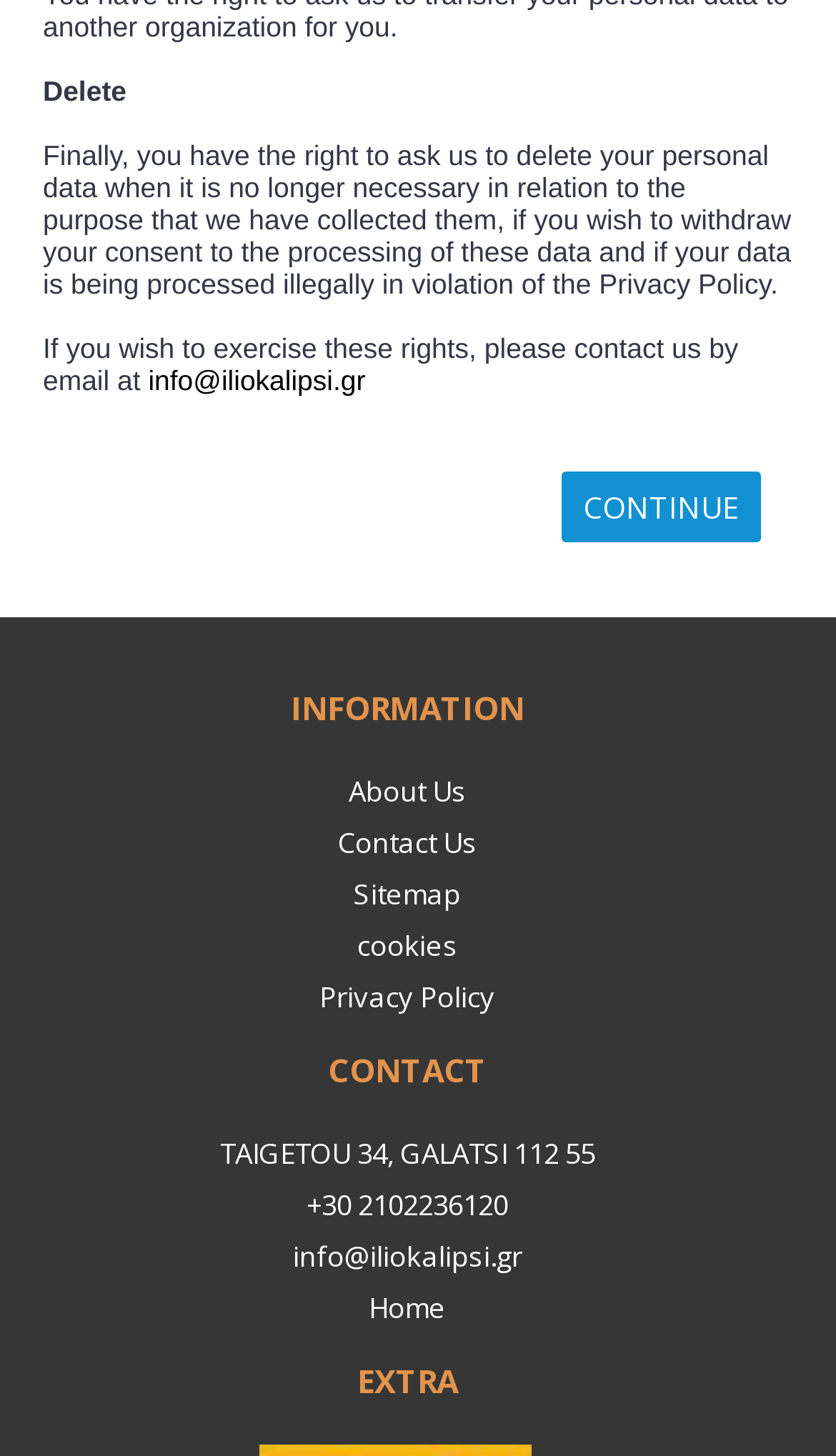What is the purpose of the 'Delete' button?
Carefully analyze the image and provide a thorough answer to the question.

I inferred the purpose of the 'Delete' button by reading the surrounding text that talks about the right to ask for deletion of personal data when it is no longer necessary.